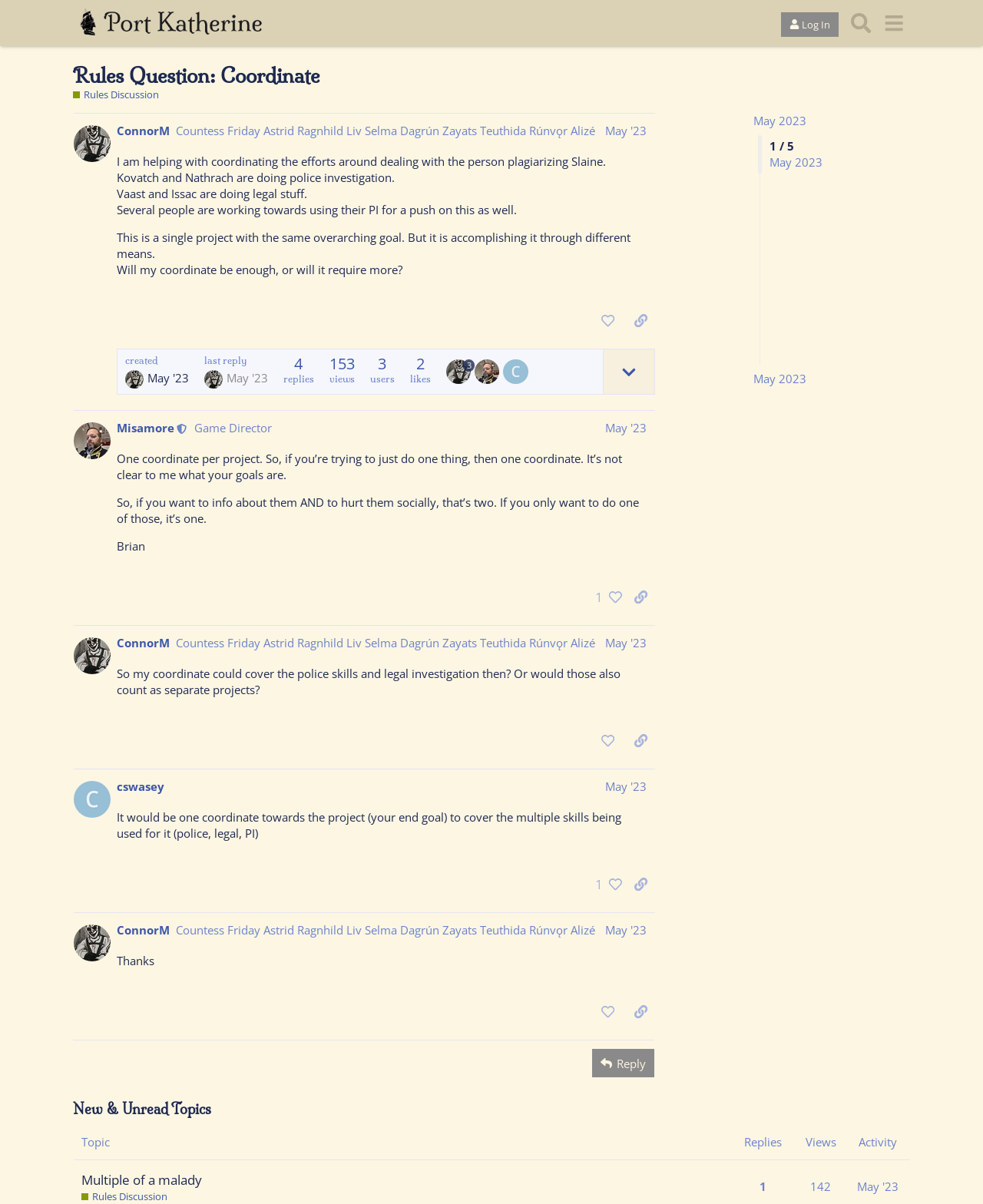Create a detailed summary of all the visual and textual information on the webpage.

This webpage is a forum discussion page titled "Rules Question: Coordinate - Rules Discussion - Port Katherine Forums". At the top, there is a header section with a link to "Port Katherine Forums" and a logo image, accompanied by a "Log In" button and a "Search" button. Below the header, there is a heading that displays the title of the discussion.

The main content of the page is divided into five sections, each representing a post from a different user. Each post has a heading that displays the user's name and the date of the post, followed by the post content. The post content includes text written by the user, and some of them have buttons to "like" or "share" the post.

The first post is from a user named ConnorM, and it discusses coordinating efforts to deal with someone plagiarizing Slaine. The post mentions that Kovatch and Nathrach are doing a police investigation, Vaast and Issac are handling legal matters, and several people are working on using their private investigators to push for action.

The subsequent posts are from users Misamore, ConnorM again, cswasey, and ConnorM once more. These posts respond to the initial post, discussing the concept of coordinates and how they relate to projects and goals. The users exchange questions and answers, clarifying the rules and systems of the game.

Throughout the page, there are various buttons and links, including "like this post", "share a link to this post", and links to user profiles. The page also displays the number of replies, views, and users participating in the discussion.